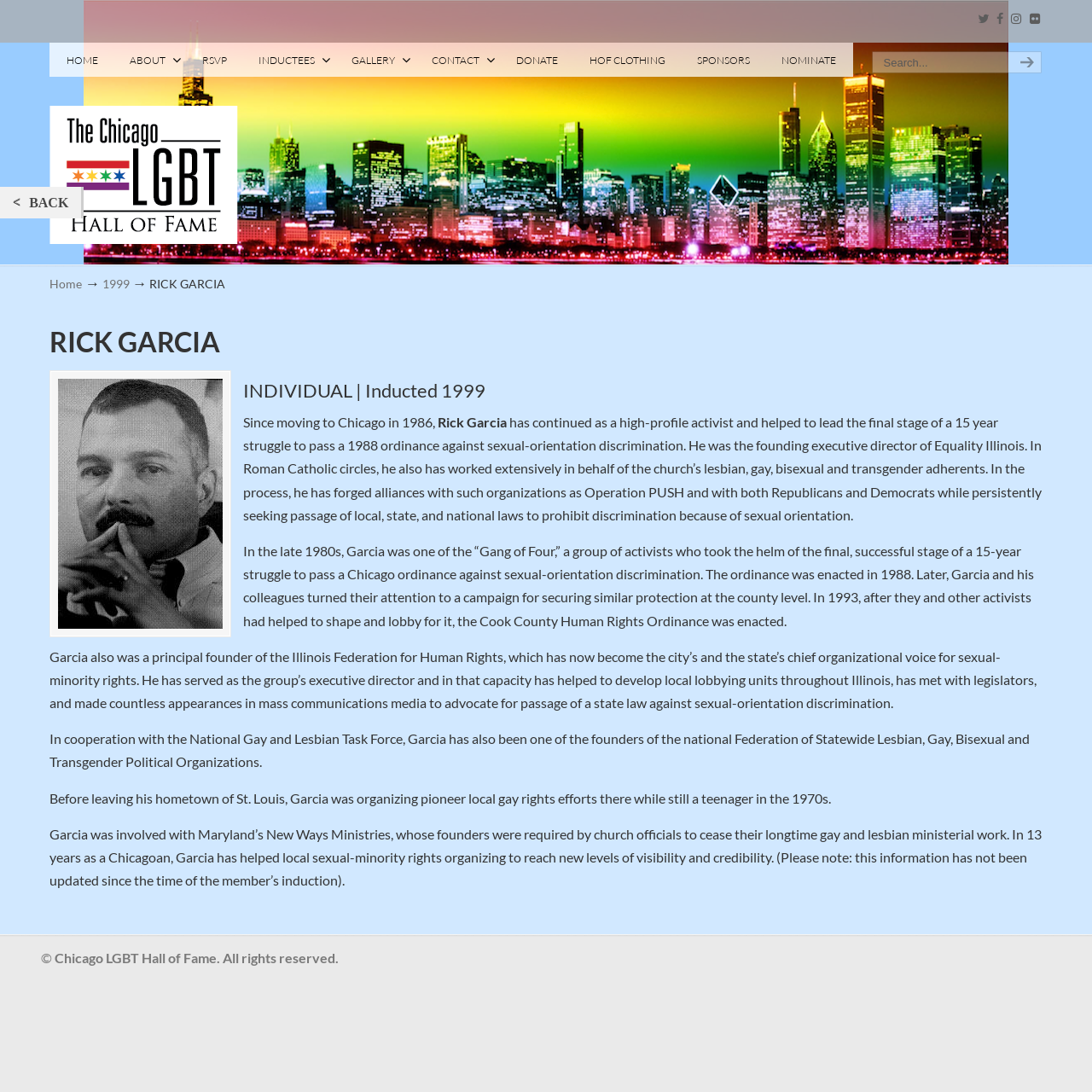Please identify the bounding box coordinates of the region to click in order to complete the given instruction: "Go to the home page". The coordinates should be four float numbers between 0 and 1, i.e., [left, top, right, bottom].

[0.046, 0.039, 0.106, 0.072]